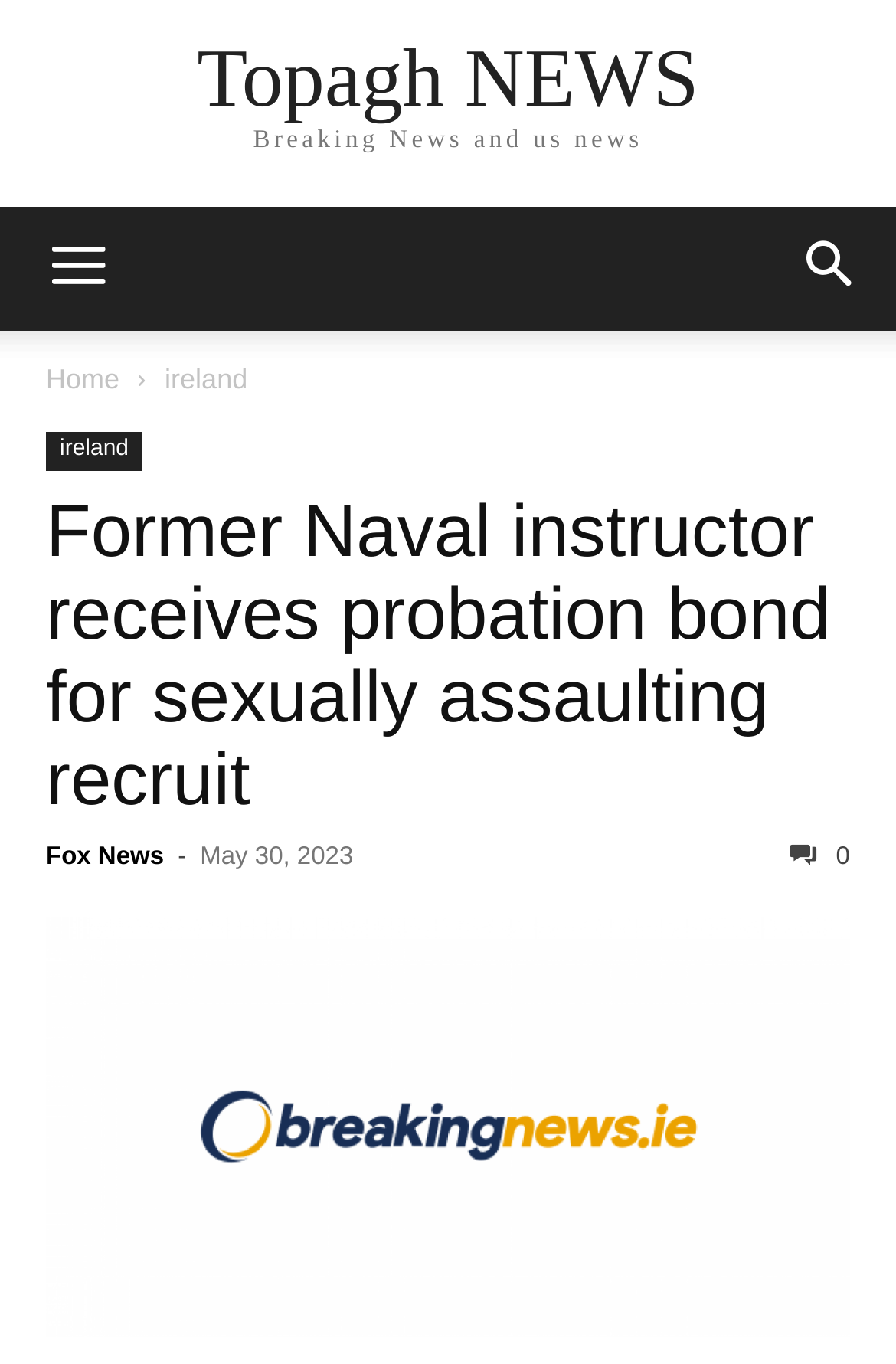Given the element description We are on hiatus!, predict the bounding box coordinates for the UI element in the webpage screenshot. The format should be (top-left x, top-left y, bottom-right x, bottom-right y), and the values should be between 0 and 1.

None